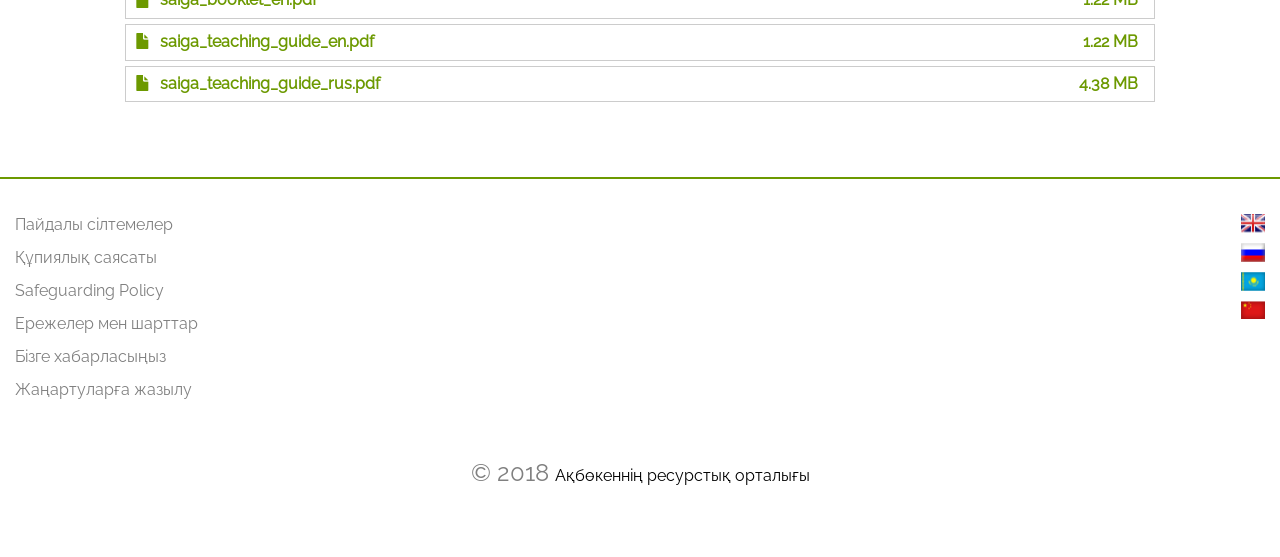What is the name of the resource center?
Ensure your answer is thorough and detailed.

I found the name of the resource center at the bottom of the webpage, where there is a static text 'Ақбөкеннің ресурстық орталығы'.